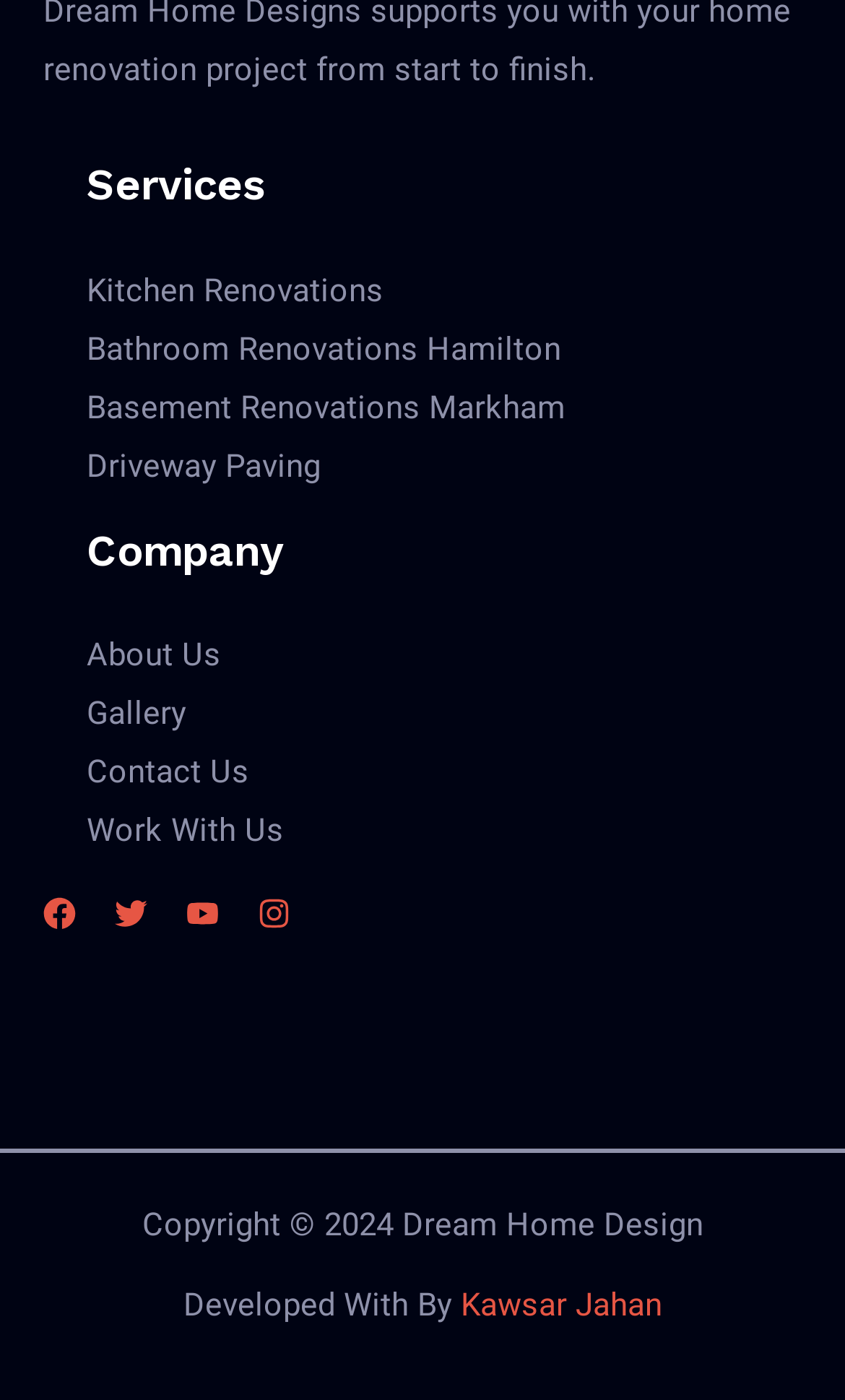How many social media links are there?
Please provide a comprehensive and detailed answer to the question.

I counted the number of social media links at the bottom of the webpage, which are Facebook, Twitter, YouTube, and Instagram, and found that there are 4 social media links.